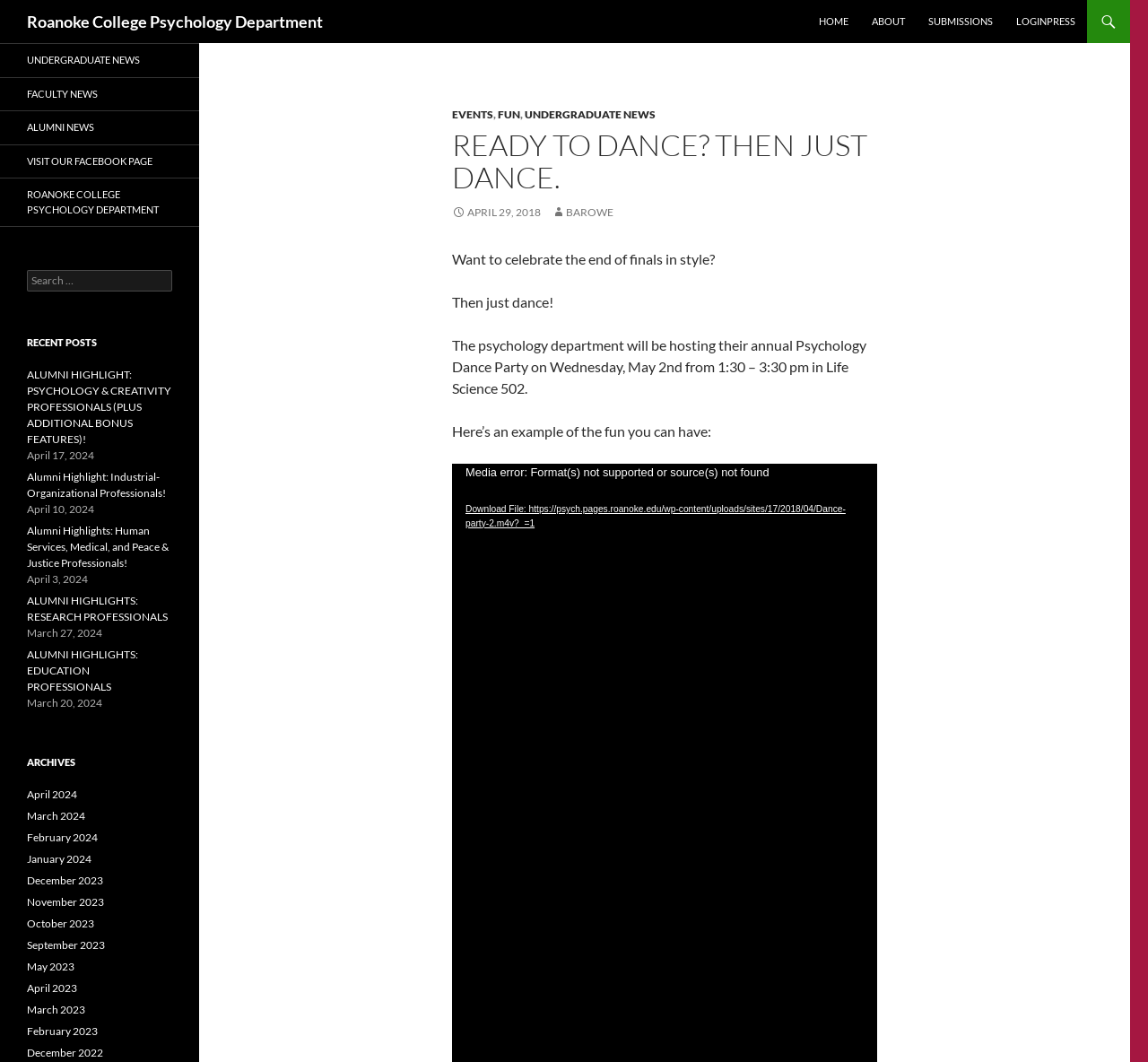Please specify the bounding box coordinates of the clickable section necessary to execute the following command: "Download the dance party video".

[0.394, 0.473, 0.764, 0.499]